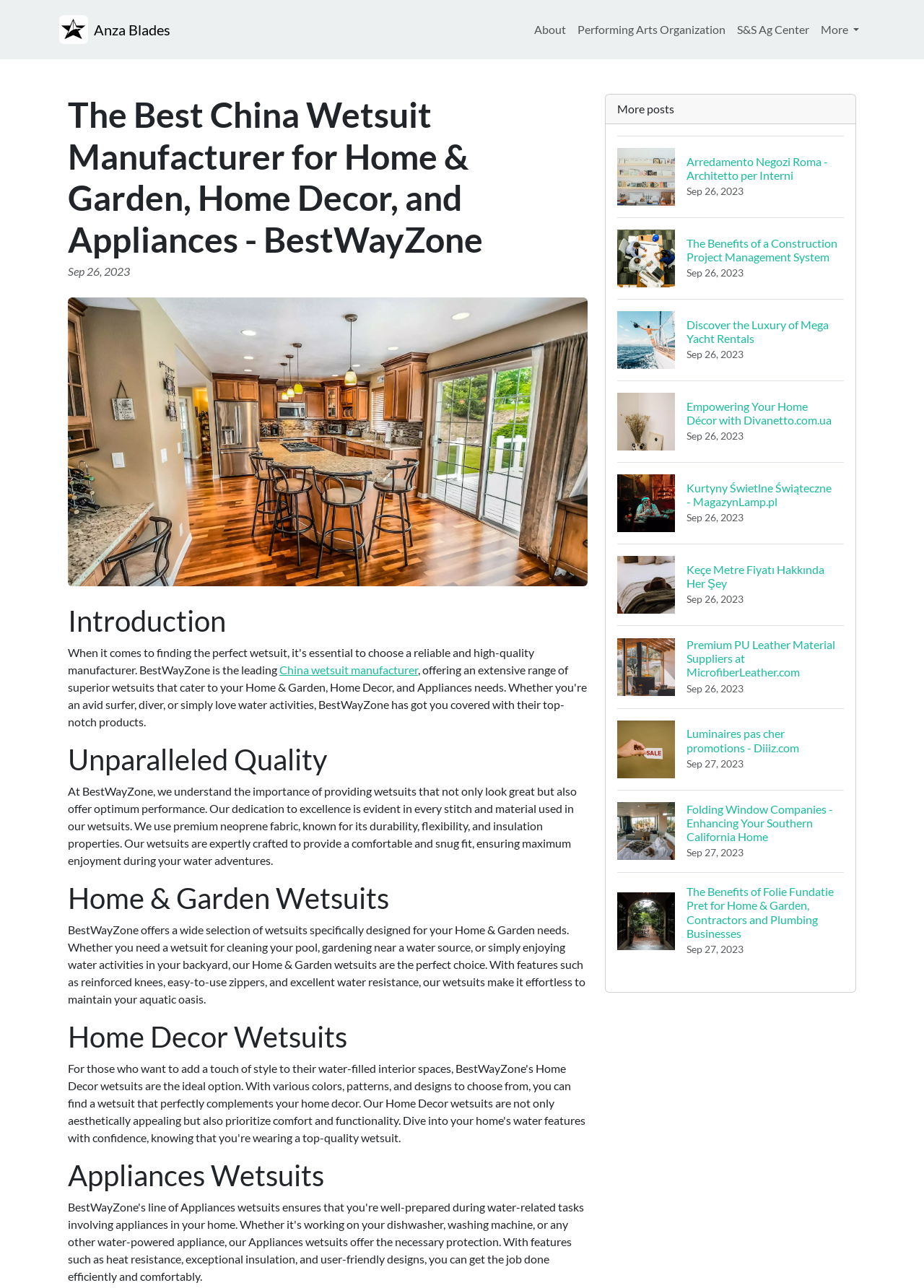Identify the bounding box for the given UI element using the description provided. Coordinates should be in the format (top-left x, top-left y, bottom-right x, bottom-right y) and must be between 0 and 1. Here is the description: China wetsuit manufacturer

[0.302, 0.515, 0.452, 0.525]